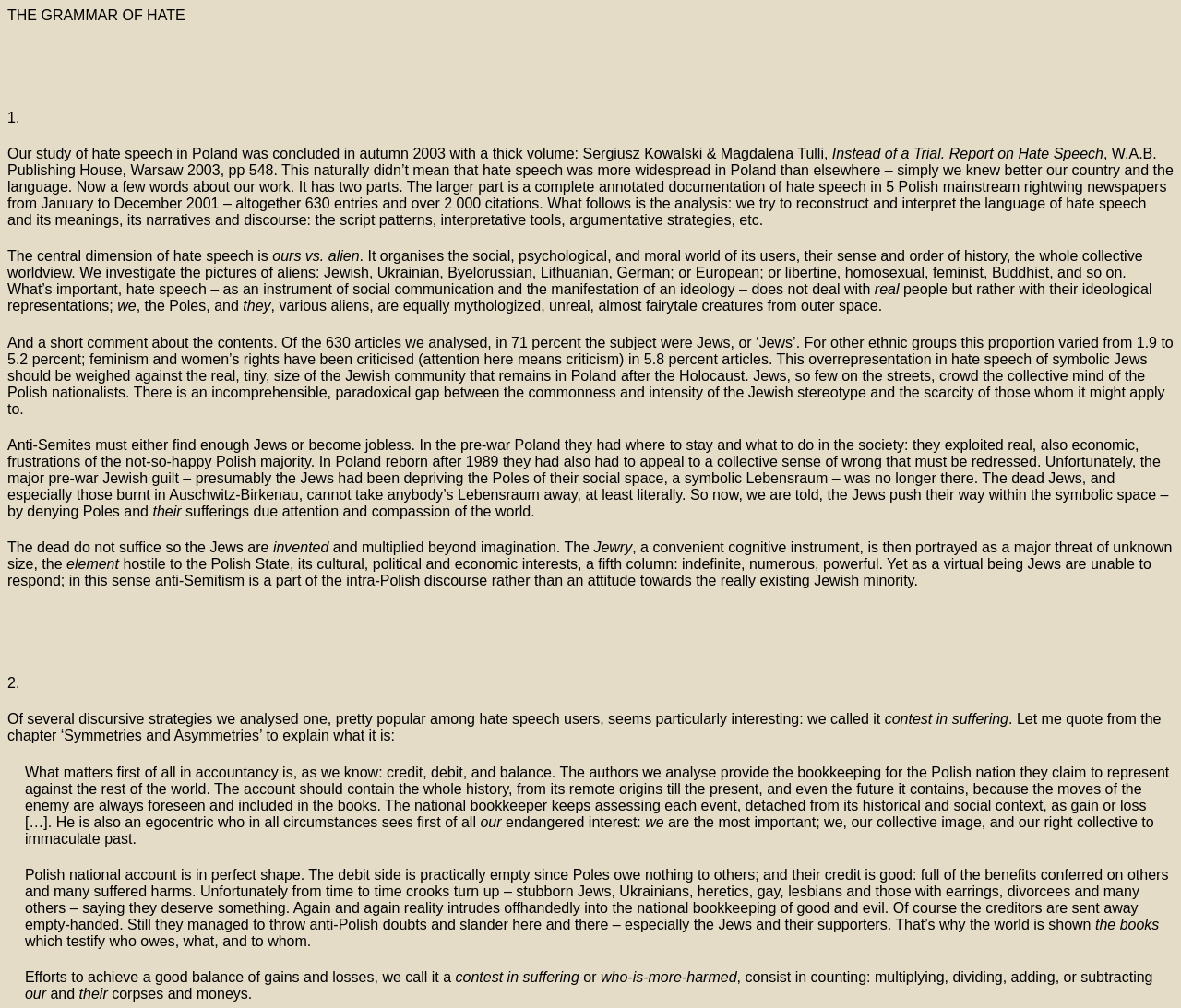Using the information in the image, could you please answer the following question in detail:
What is the proportion of articles that criticize Jews or 'Jews'?

According to the text, 71 percent of the 630 articles analyzed in the study criticize Jews or 'Jews'. This is a significant proportion, which suggests that anti-Semitism is a major theme in hate speech.